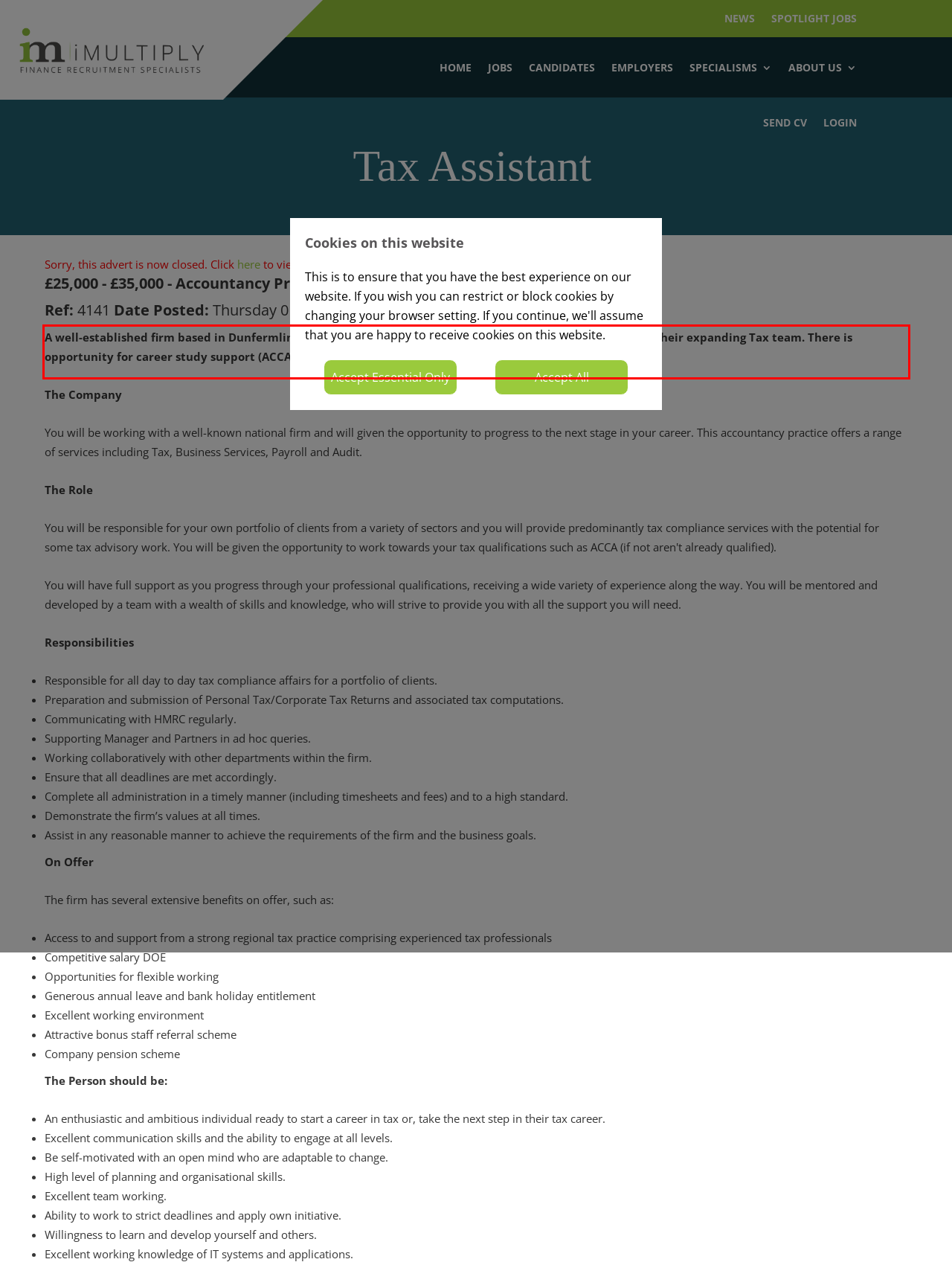Examine the screenshot of the webpage, locate the red bounding box, and generate the text contained within it.

A well-established firm based in Dunfermline are looking for a highly motivated Tax Assistant/Senior to join their expanding Tax team. There is opportunity for career study support (ACCA) and career progression.